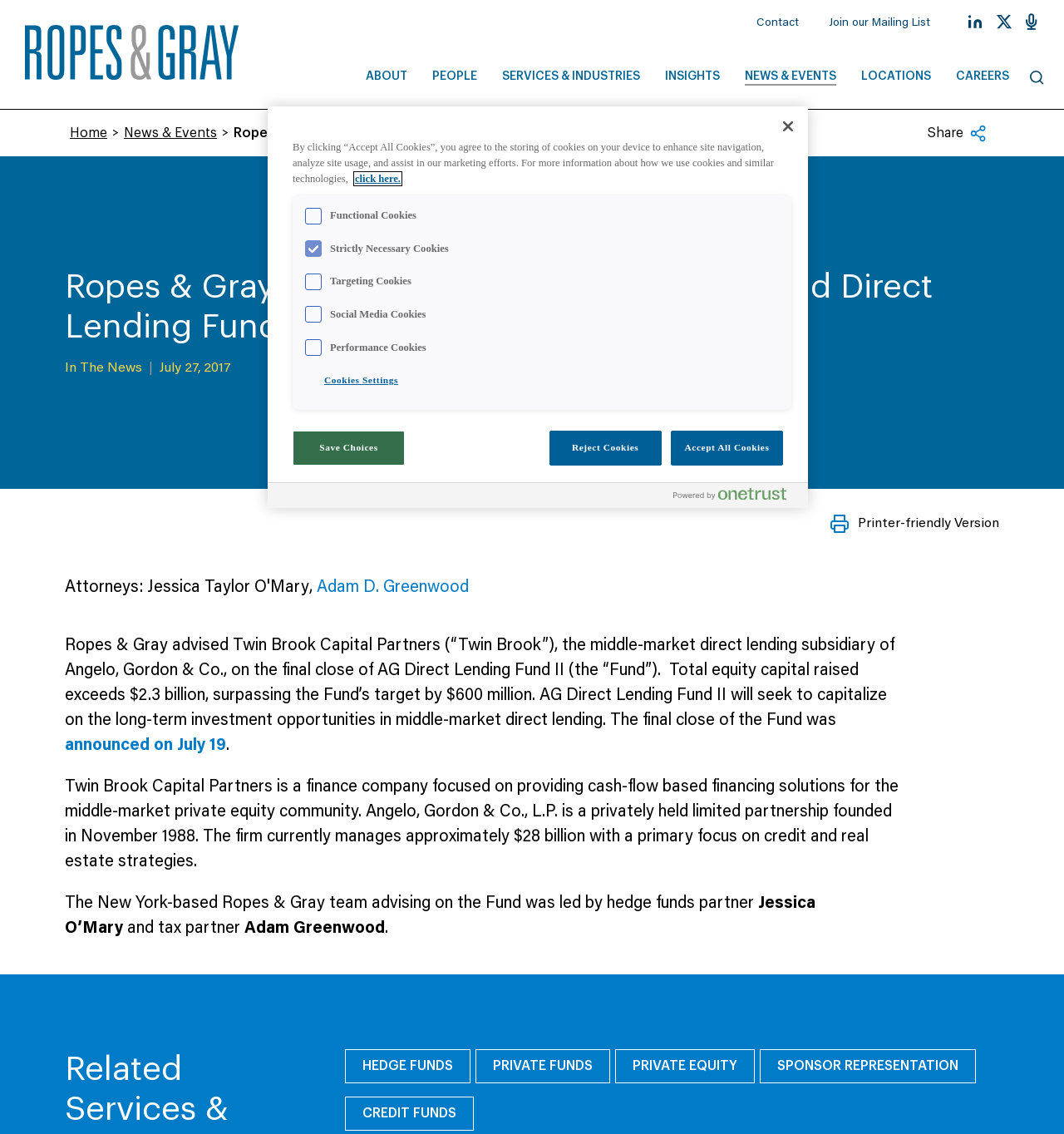Provide your answer to the question using just one word or phrase: Who is the hedge funds partner?

Jessica O'Mary